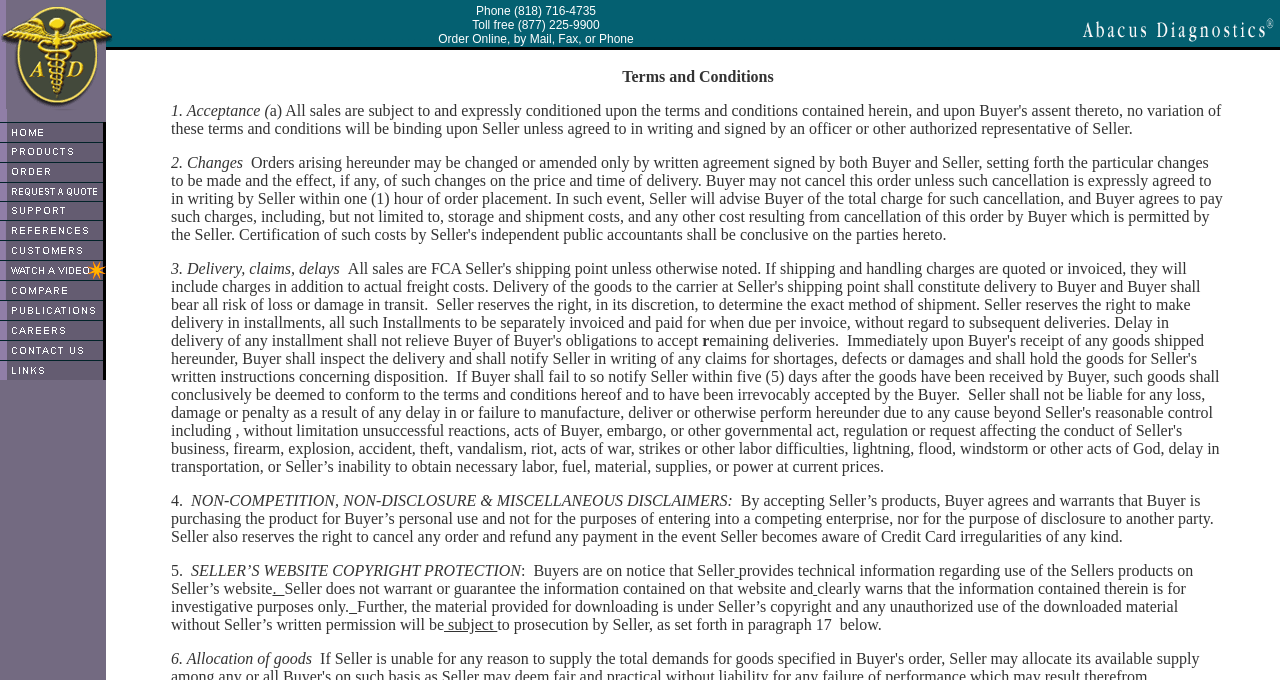Please answer the following question using a single word or phrase: 
What is the purpose of the 'Request a Quote' link?

To request a quote